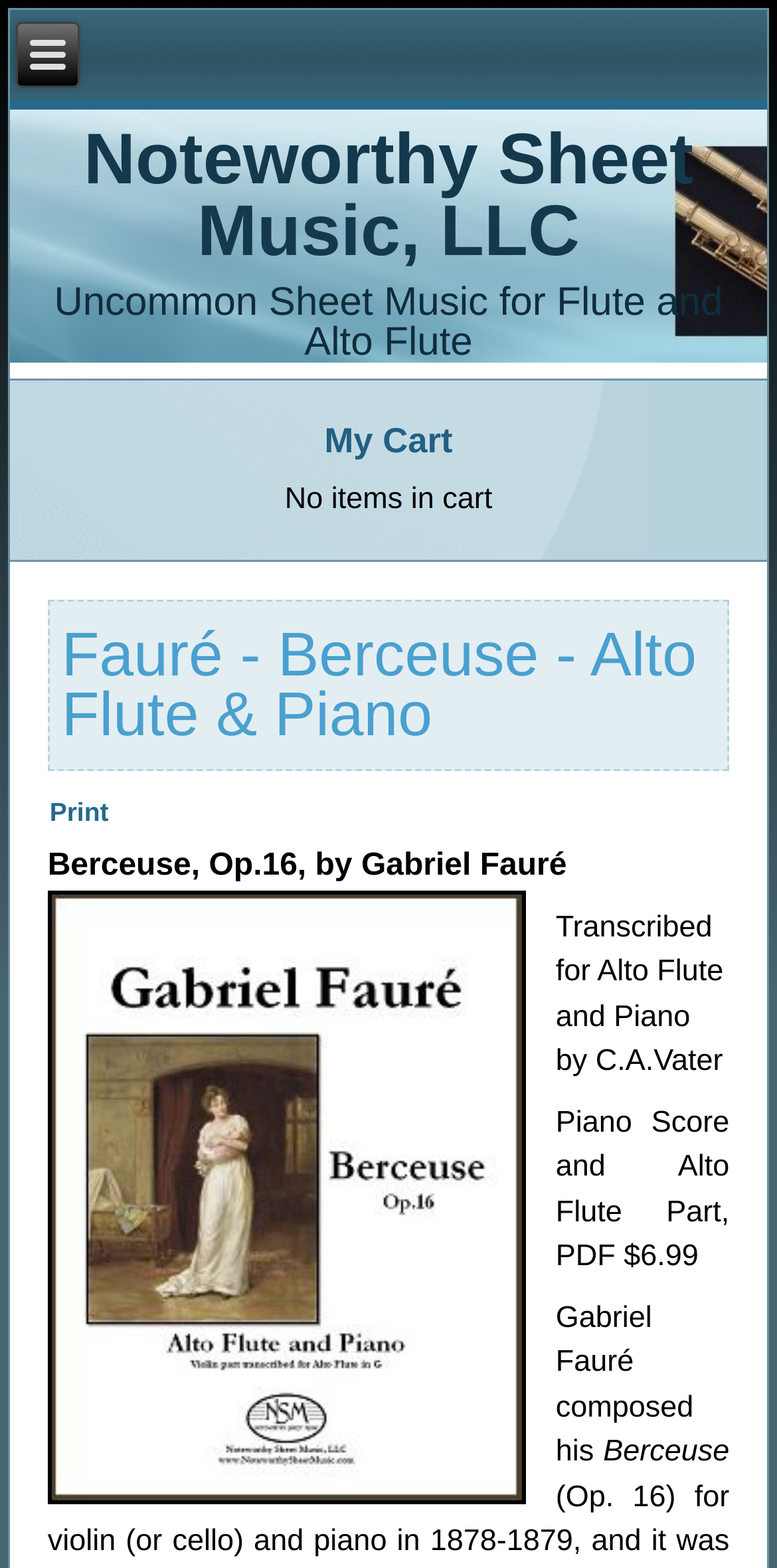What is the instrument that the music is transcribed for?
Based on the image, answer the question in a detailed manner.

I found the answer by looking at the text 'Transcribed for Alto Flute and Piano by C.A.Vater' which is a description of the music piece.